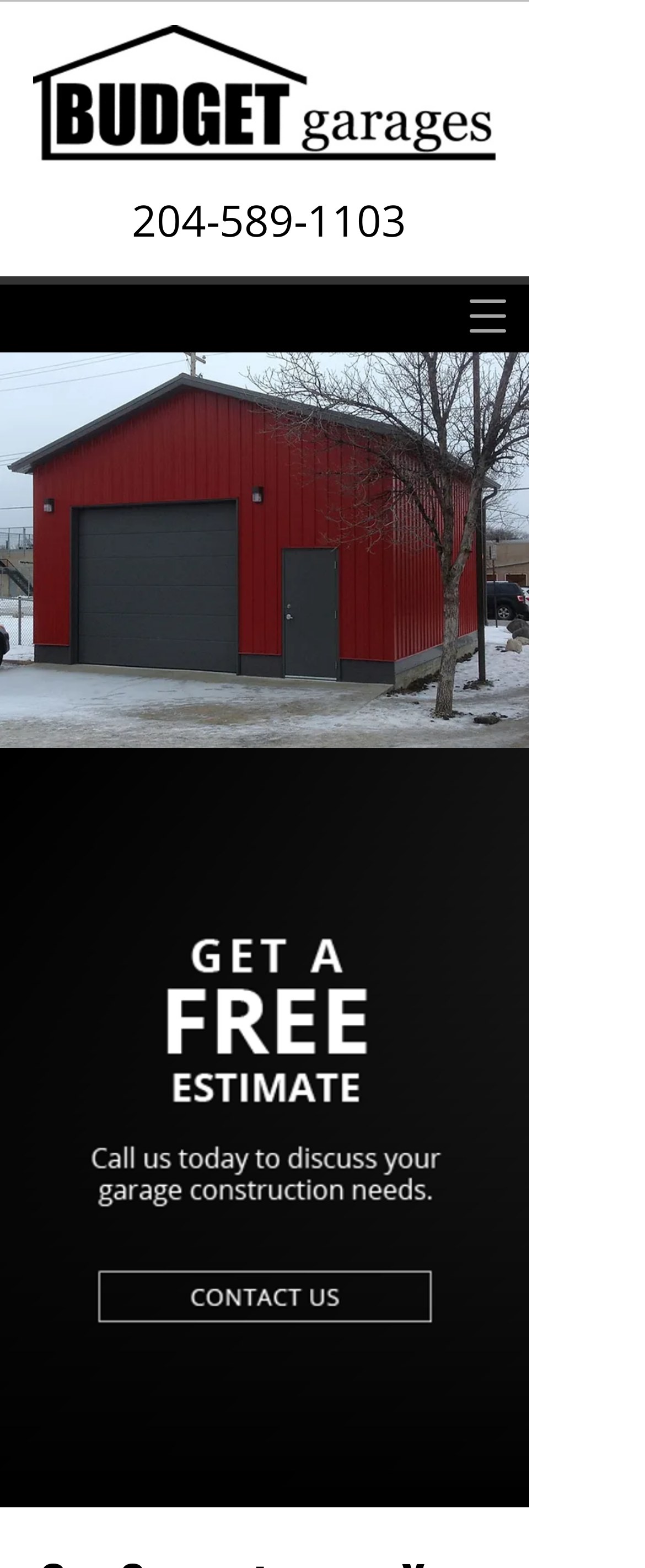Give a one-word or short-phrase answer to the following question: 
What is the company name?

Budget Garages